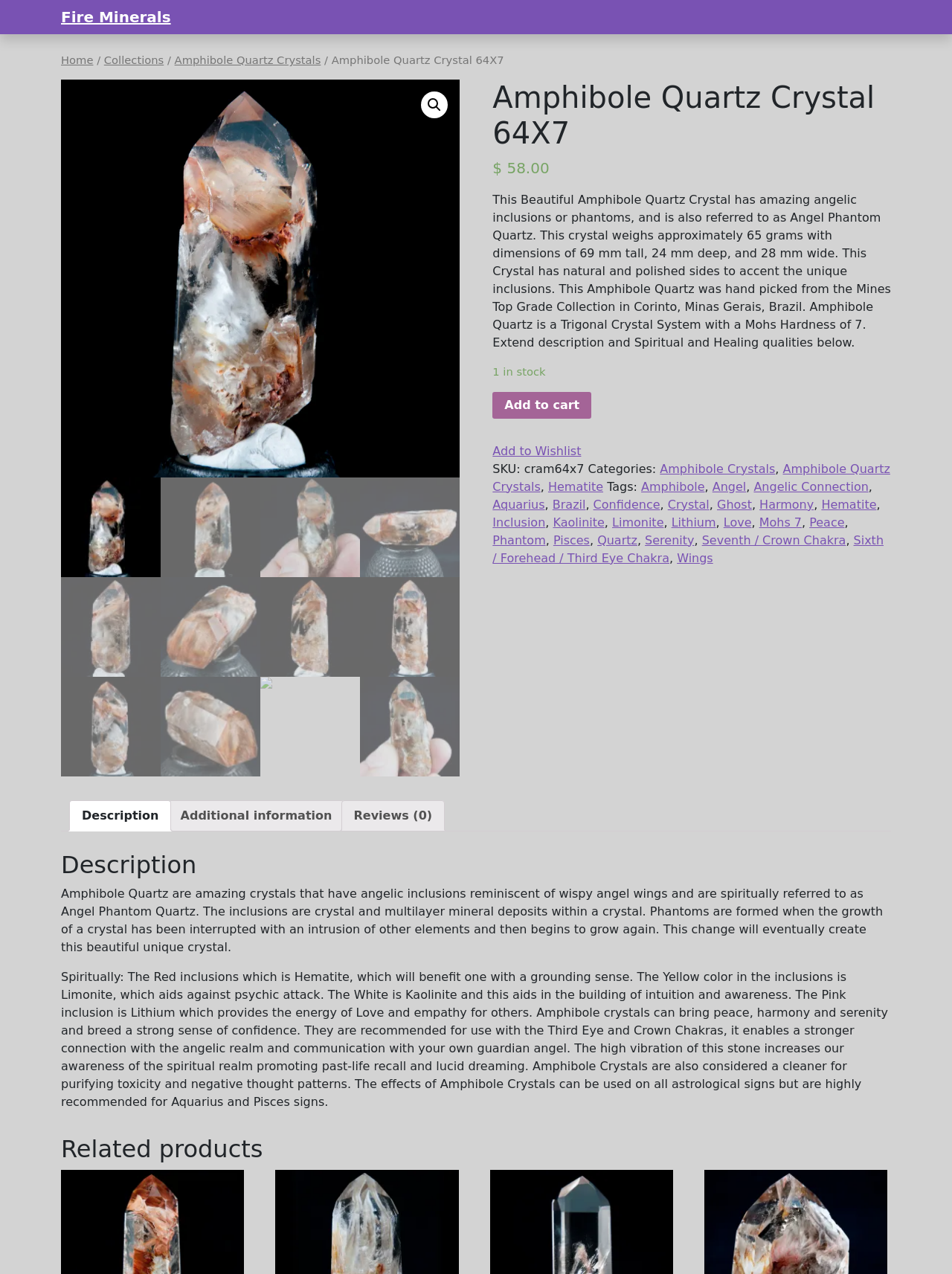Provide a brief response in the form of a single word or phrase:
What is the type of crystal?

Amphibole Quartz